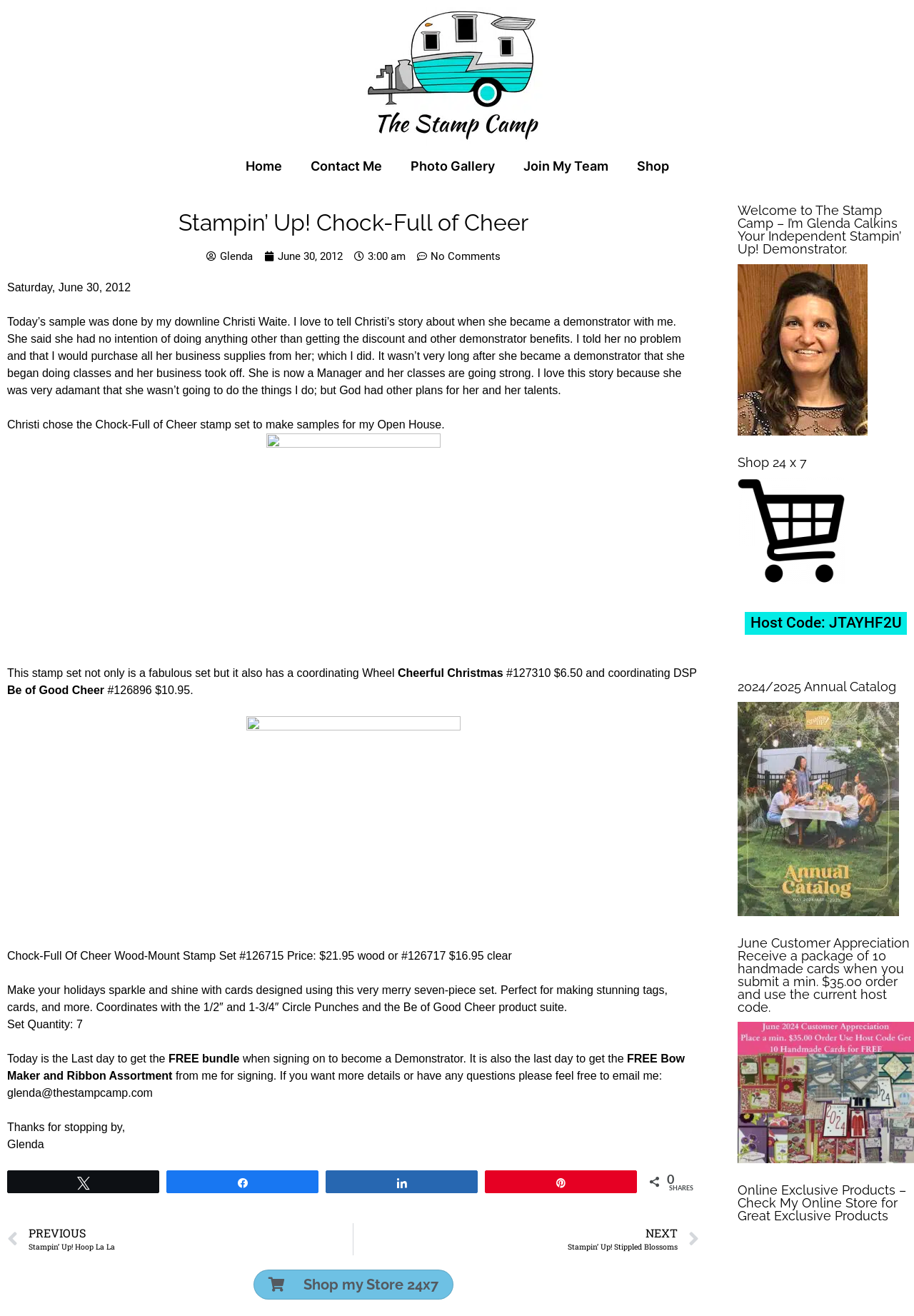Identify the bounding box for the element characterized by the following description: "Share".

[0.183, 0.89, 0.348, 0.906]